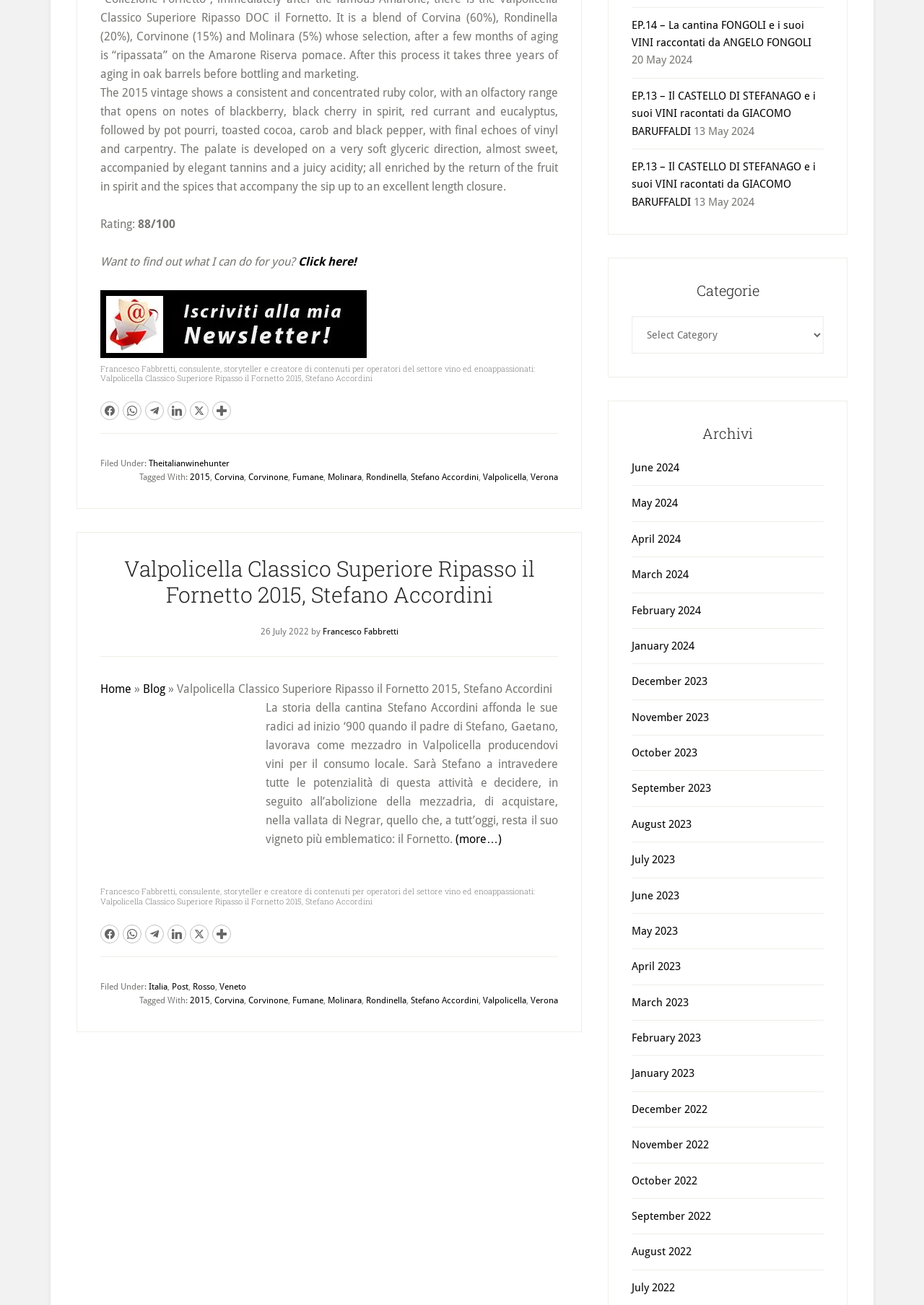Identify the bounding box coordinates of the clickable region required to complete the instruction: "Click on the 'FACEBOOK' link". The coordinates should be given as four float numbers within the range of 0 and 1, i.e., [left, top, right, bottom].

[0.109, 0.307, 0.129, 0.322]